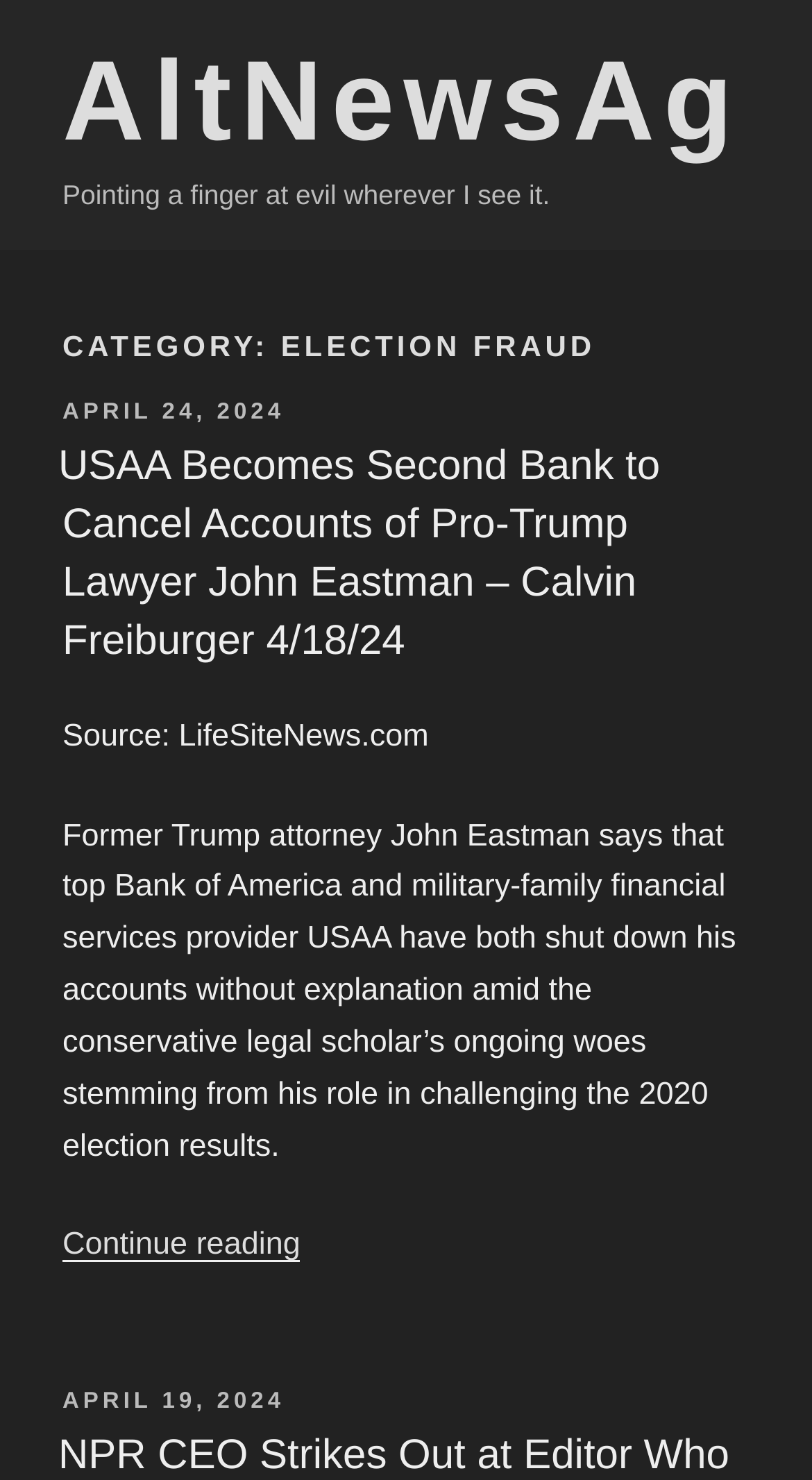Ascertain the bounding box coordinates for the UI element detailed here: "AltNewsAg". The coordinates should be provided as [left, top, right, bottom] with each value being a float between 0 and 1.

[0.077, 0.025, 0.914, 0.111]